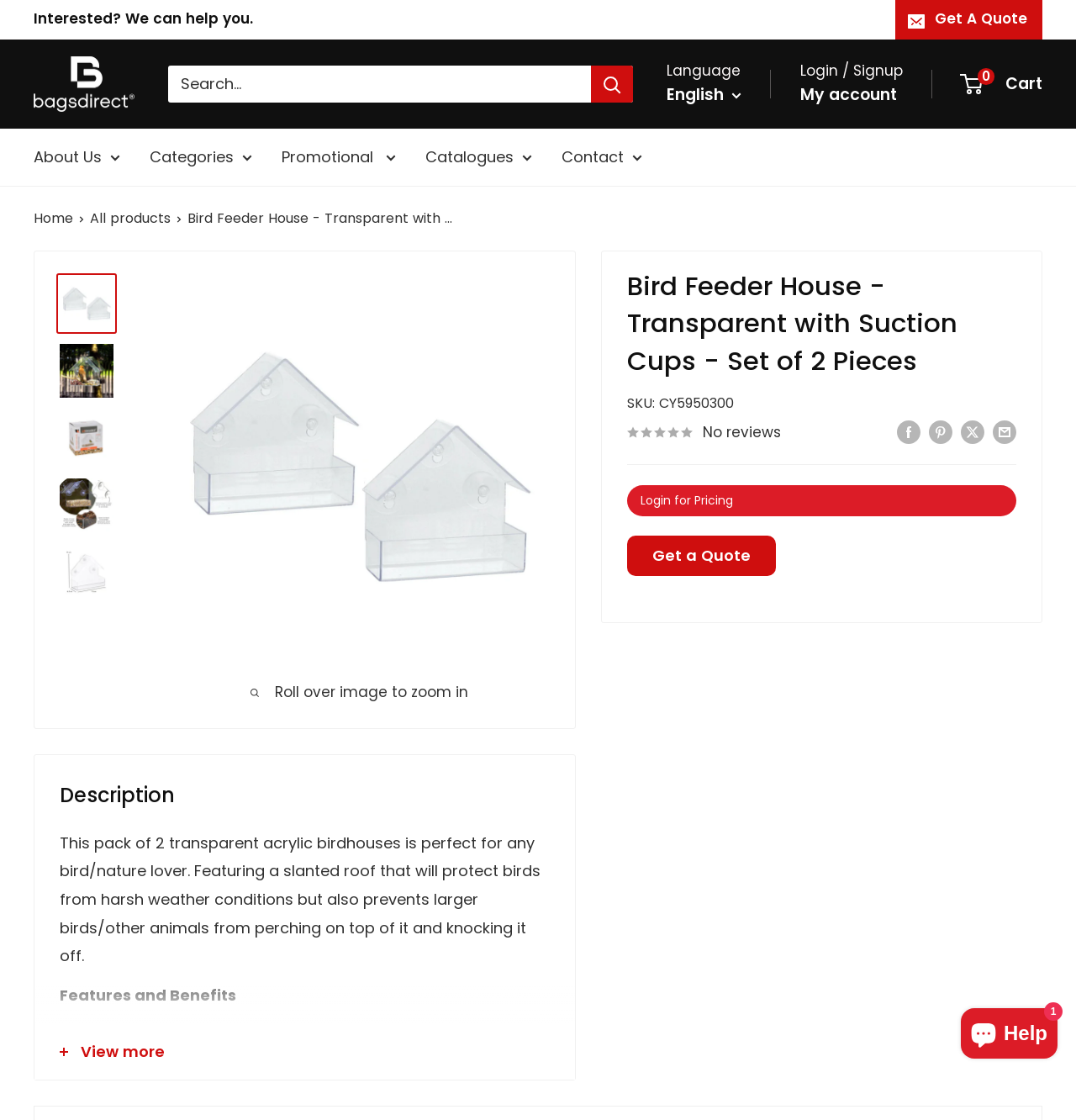Pinpoint the bounding box coordinates of the element that must be clicked to accomplish the following instruction: "Search for products". The coordinates should be in the format of four float numbers between 0 and 1, i.e., [left, top, right, bottom].

[0.156, 0.059, 0.588, 0.092]